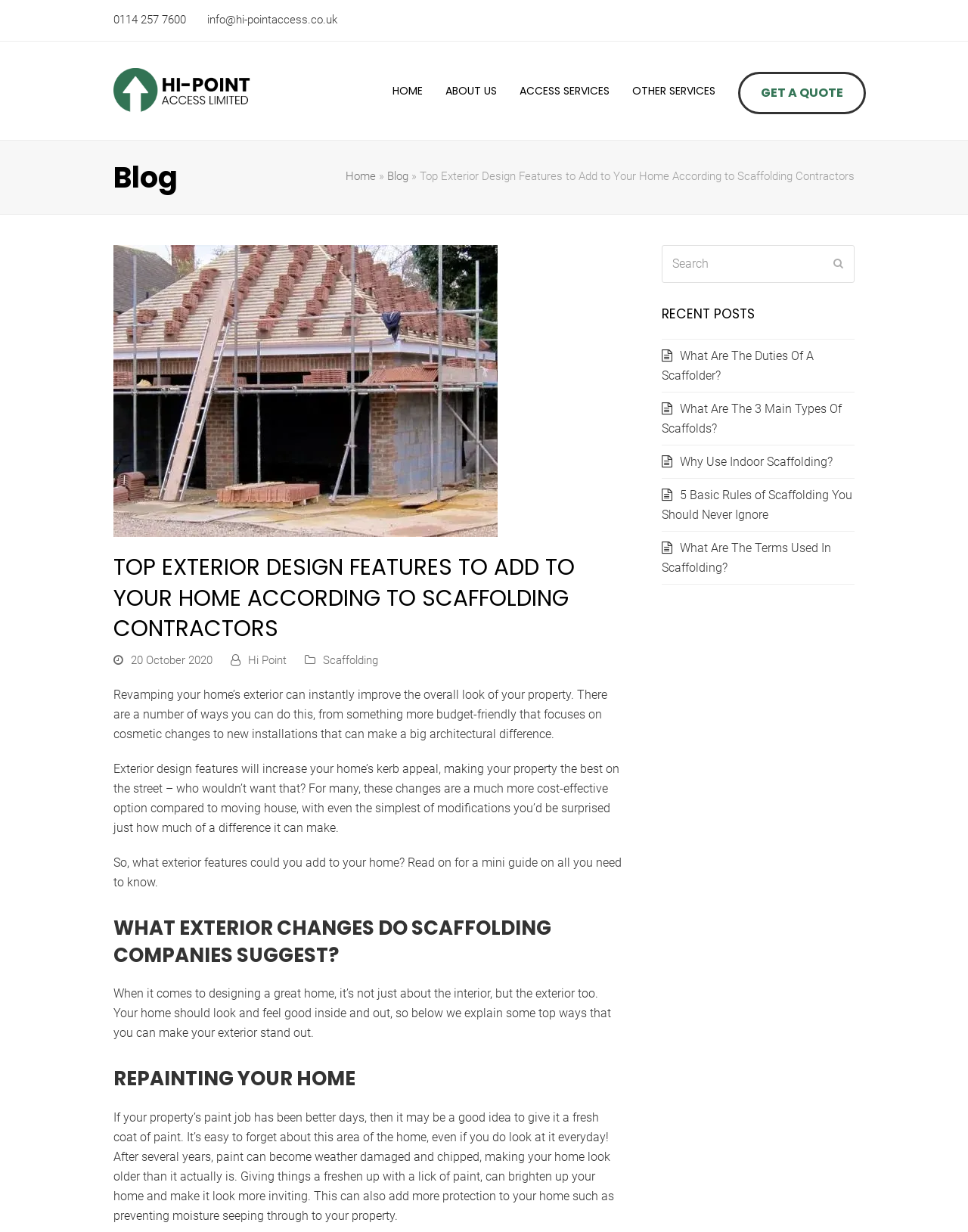Generate the title text from the webpage.

TOP EXTERIOR DESIGN FEATURES TO ADD TO YOUR HOME ACCORDING TO SCAFFOLDING CONTRACTORS